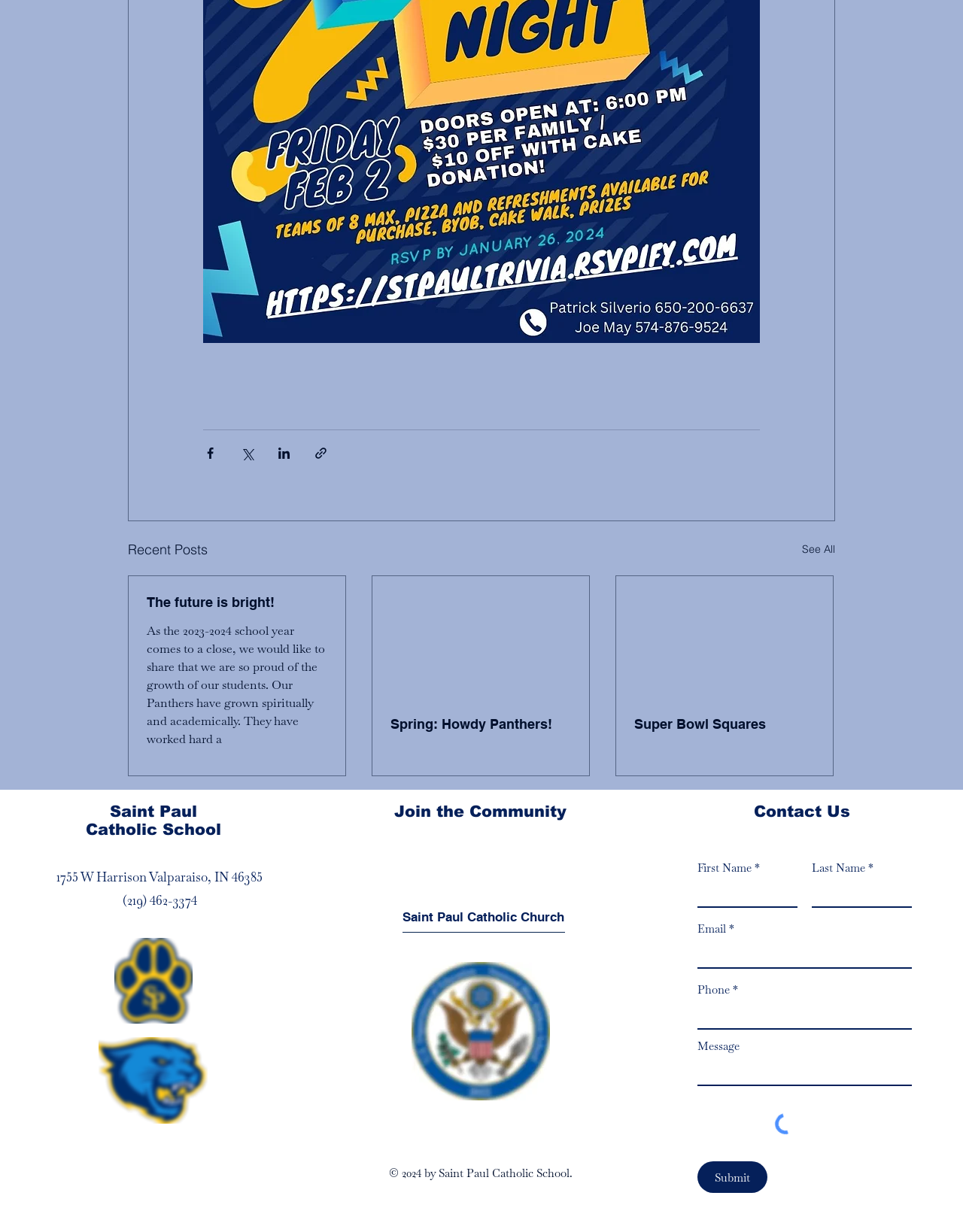What is the purpose of the 'Submit' button?
Please provide a single word or phrase as your answer based on the image.

To send a message